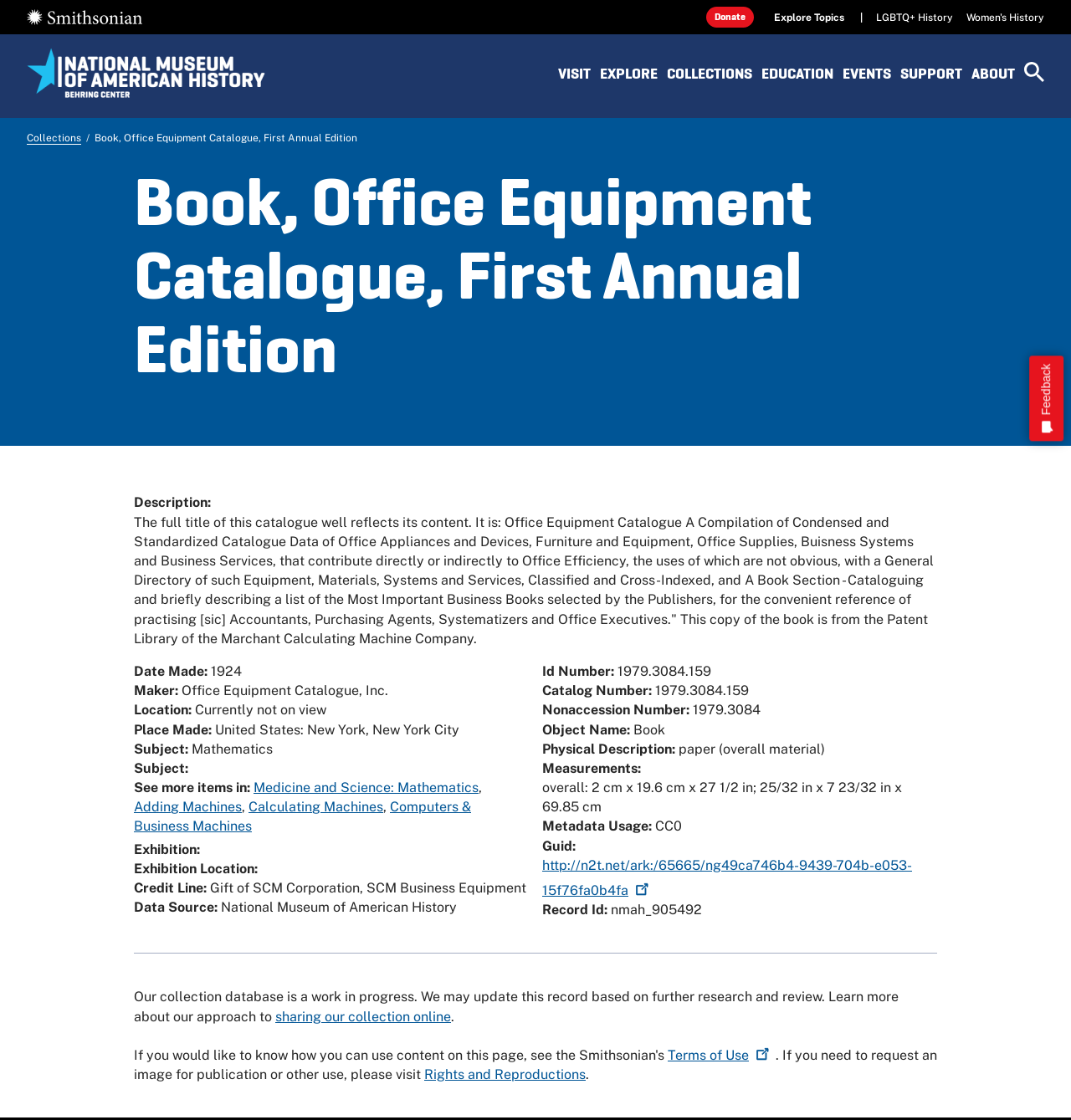Give a one-word or phrase response to the following question: When was the catalogue made?

1924